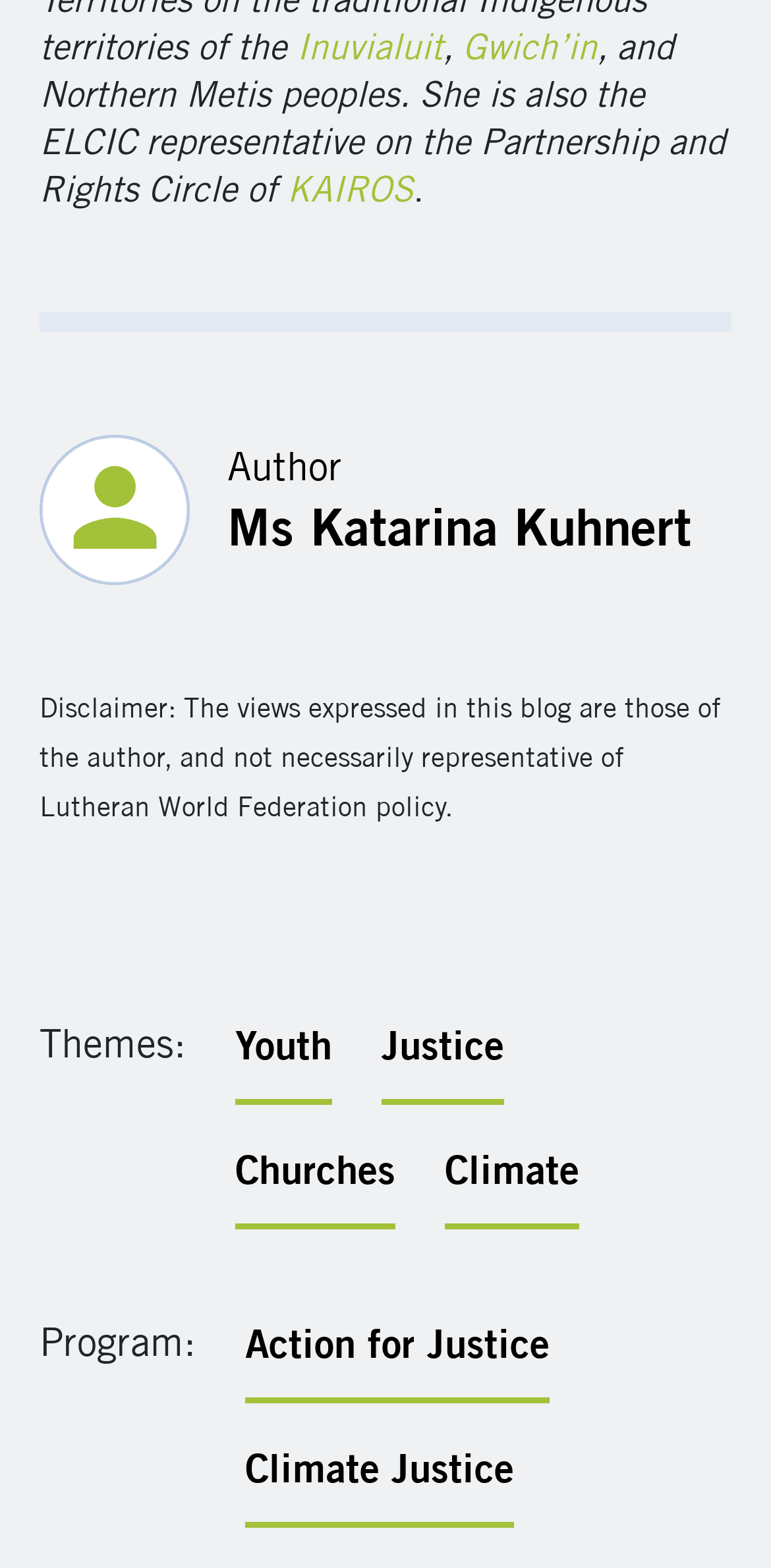Please give a one-word or short phrase response to the following question: 
What are the themes mentioned in the blog?

Youth, Justice, Churches, Climate